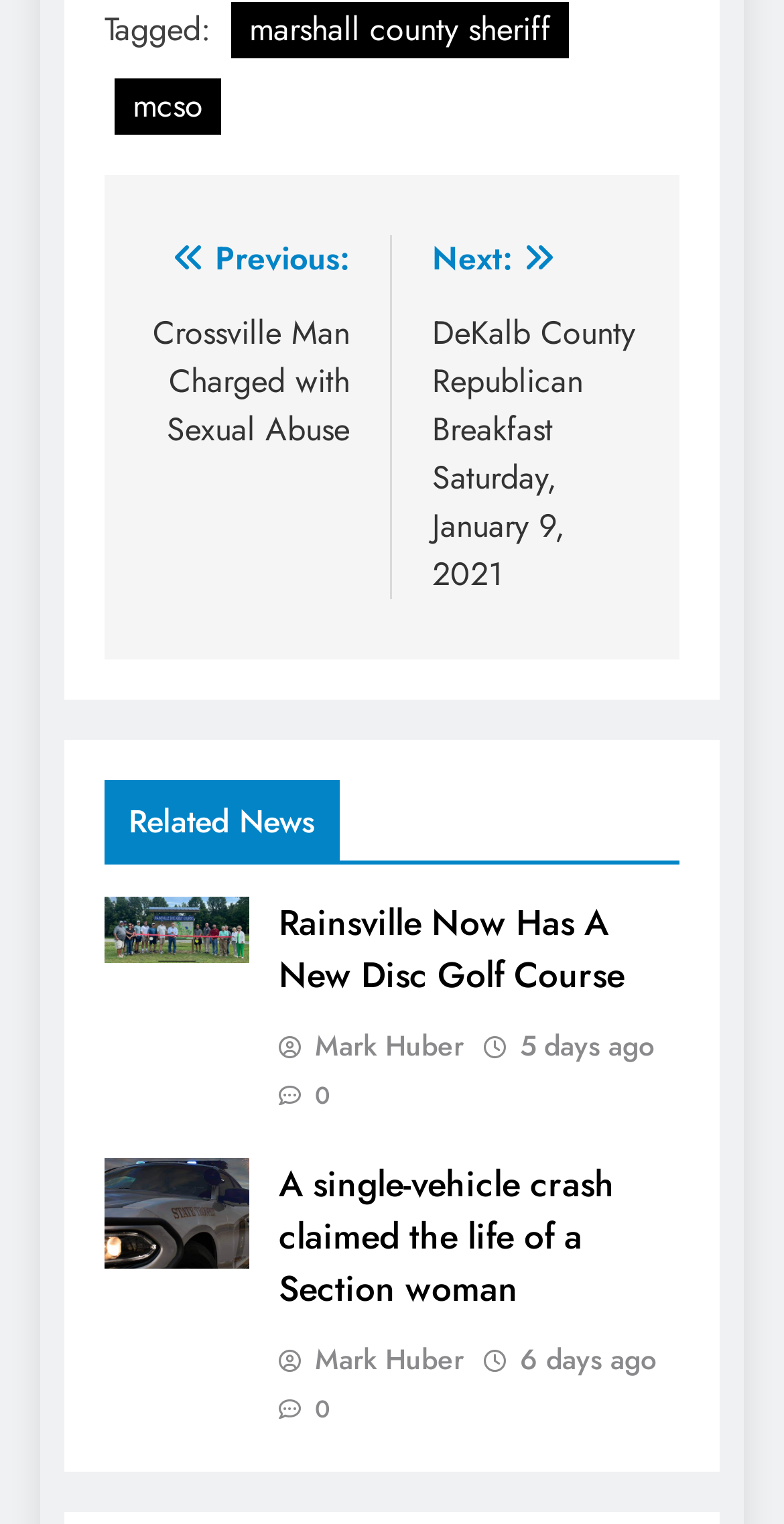Please determine the bounding box coordinates of the element's region to click for the following instruction: "Go to 'Posts'".

[0.133, 0.115, 0.867, 0.433]